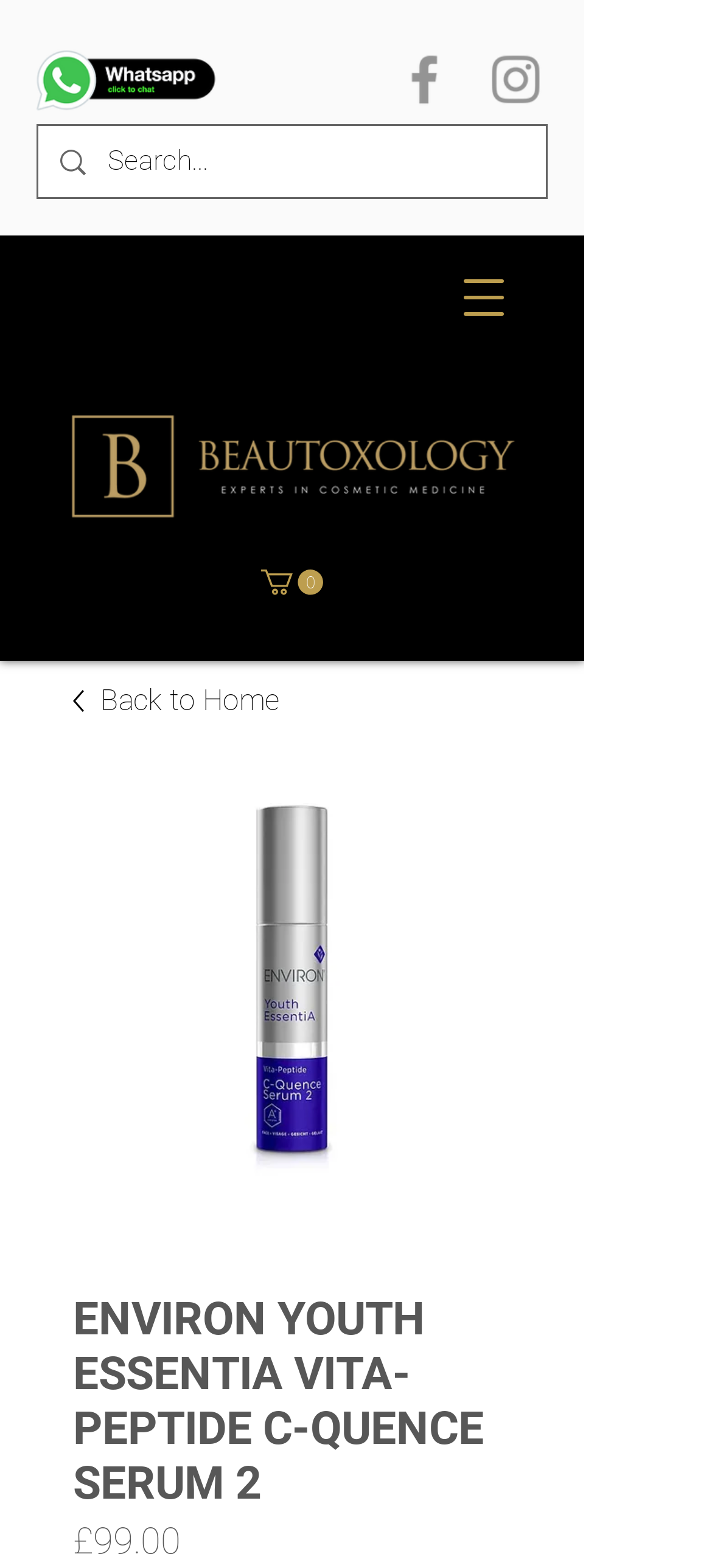What is the name of the product?
Please ensure your answer to the question is detailed and covers all necessary aspects.

I found the name of the product by looking at the heading 'ENVIRON YOUTH ESSENTIA VITA-PEPTIDE C-QUENCE SERUM 2' which is located at the top of the page.